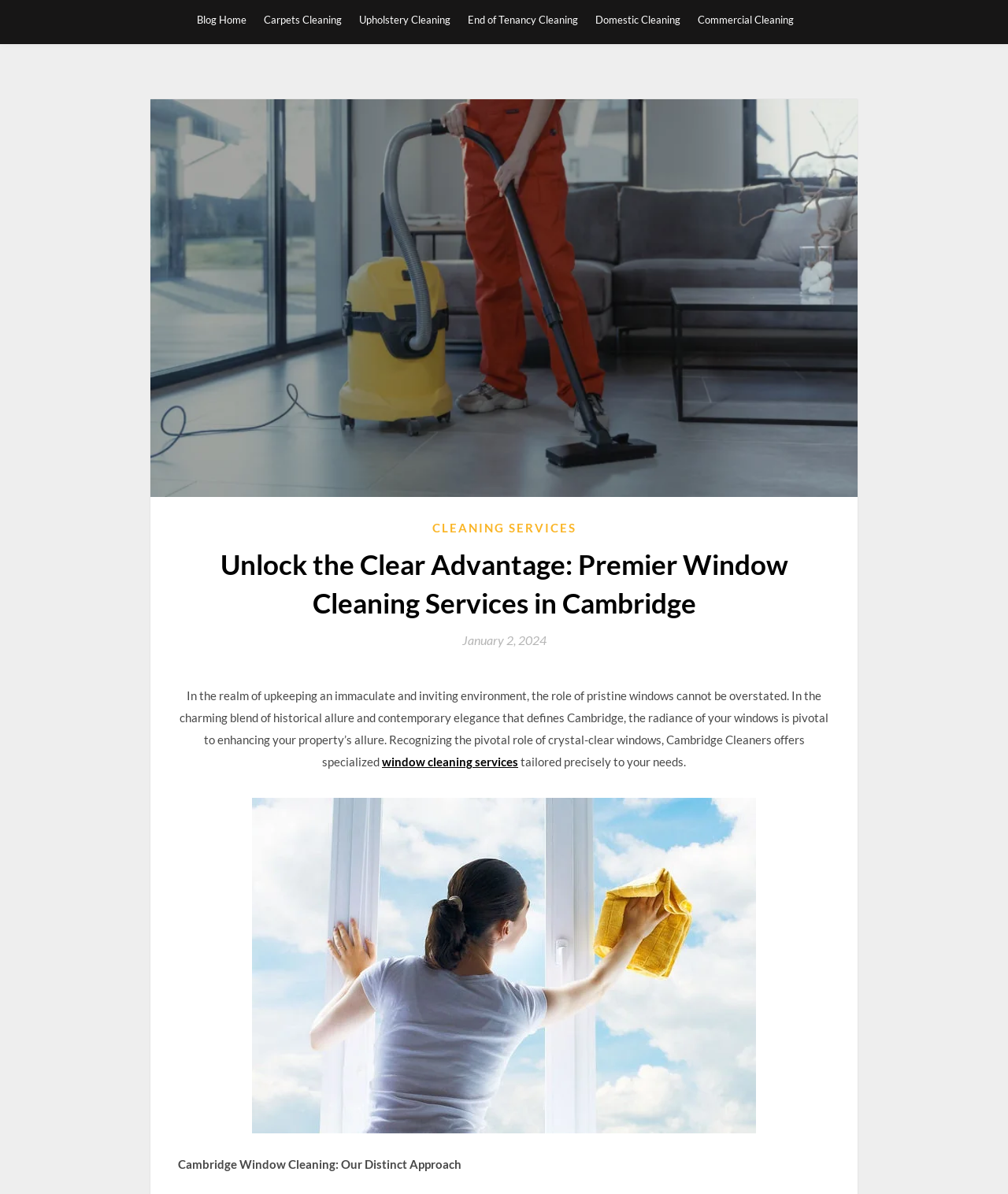For the following element description, predict the bounding box coordinates in the format (top-left x, top-left y, bottom-right x, bottom-right y). All values should be floating point numbers between 0 and 1. Description: Cleaning Services

[0.429, 0.434, 0.571, 0.45]